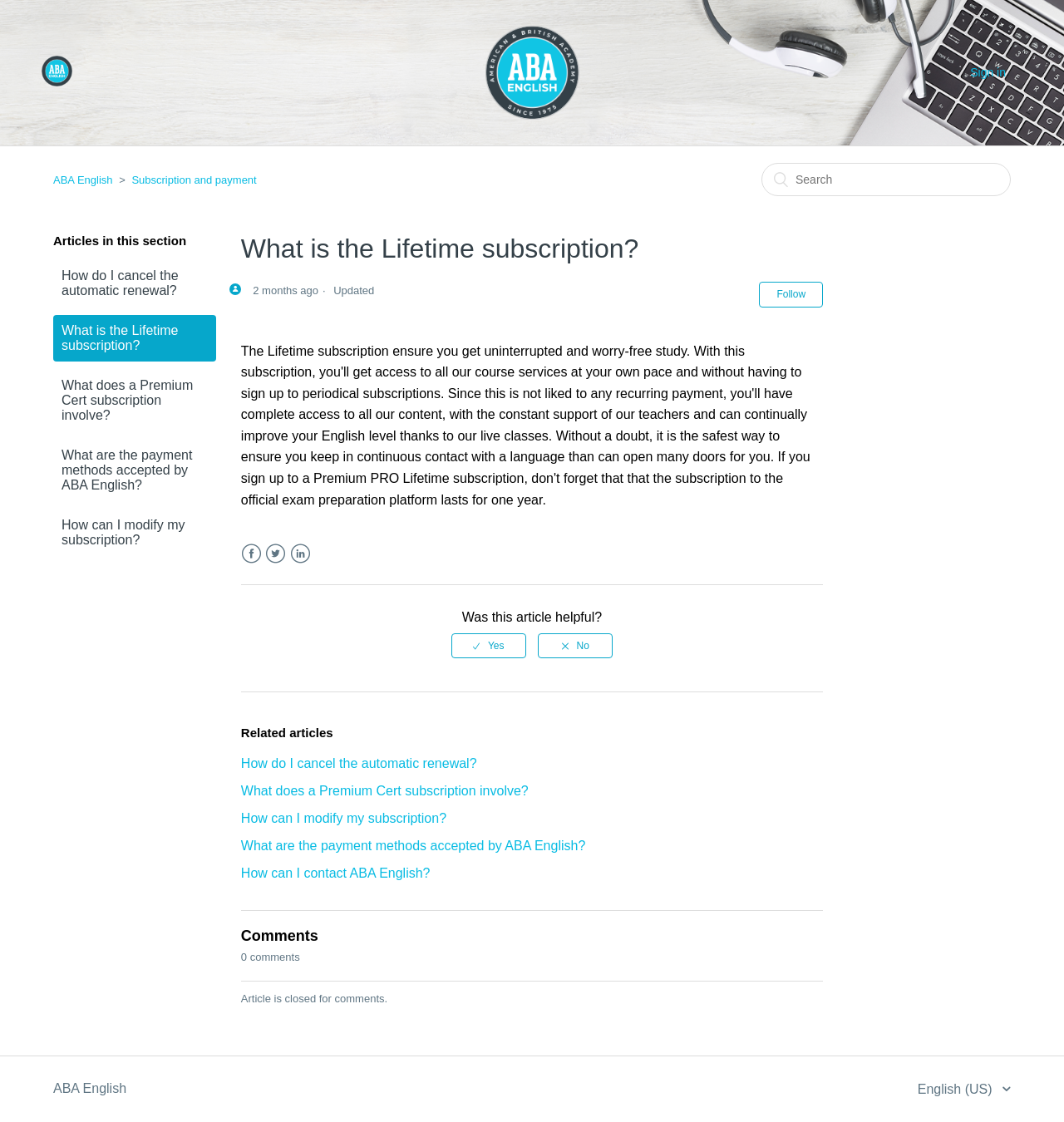Find the bounding box coordinates of the clickable element required to execute the following instruction: "Read the article about how do I cancel the automatic renewal". Provide the coordinates as four float numbers between 0 and 1, i.e., [left, top, right, bottom].

[0.05, 0.232, 0.203, 0.273]